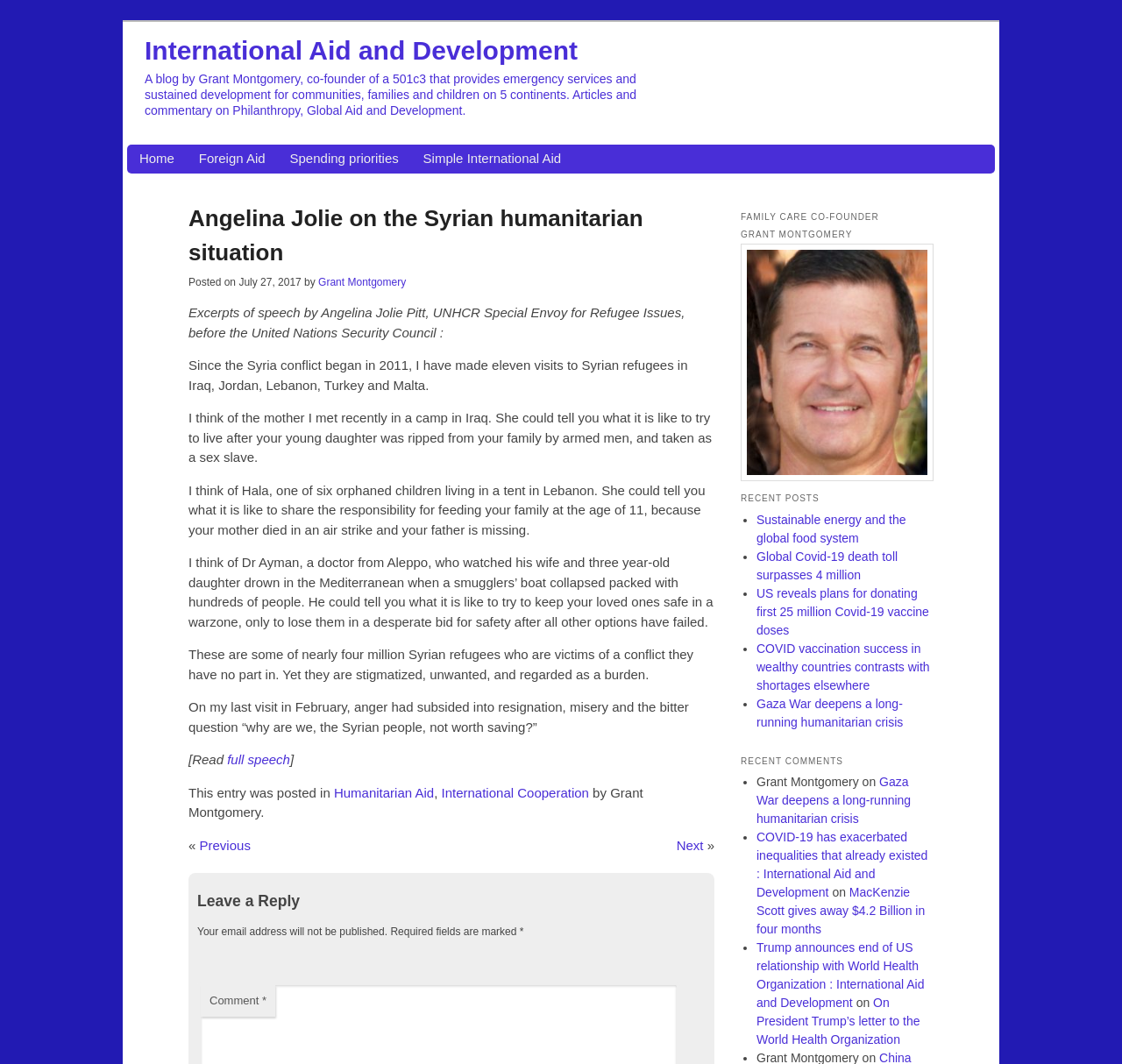From the screenshot, find the bounding box of the UI element matching this description: "Foreign Aid". Supply the bounding box coordinates in the form [left, top, right, bottom], each a float between 0 and 1.

[0.177, 0.14, 0.236, 0.158]